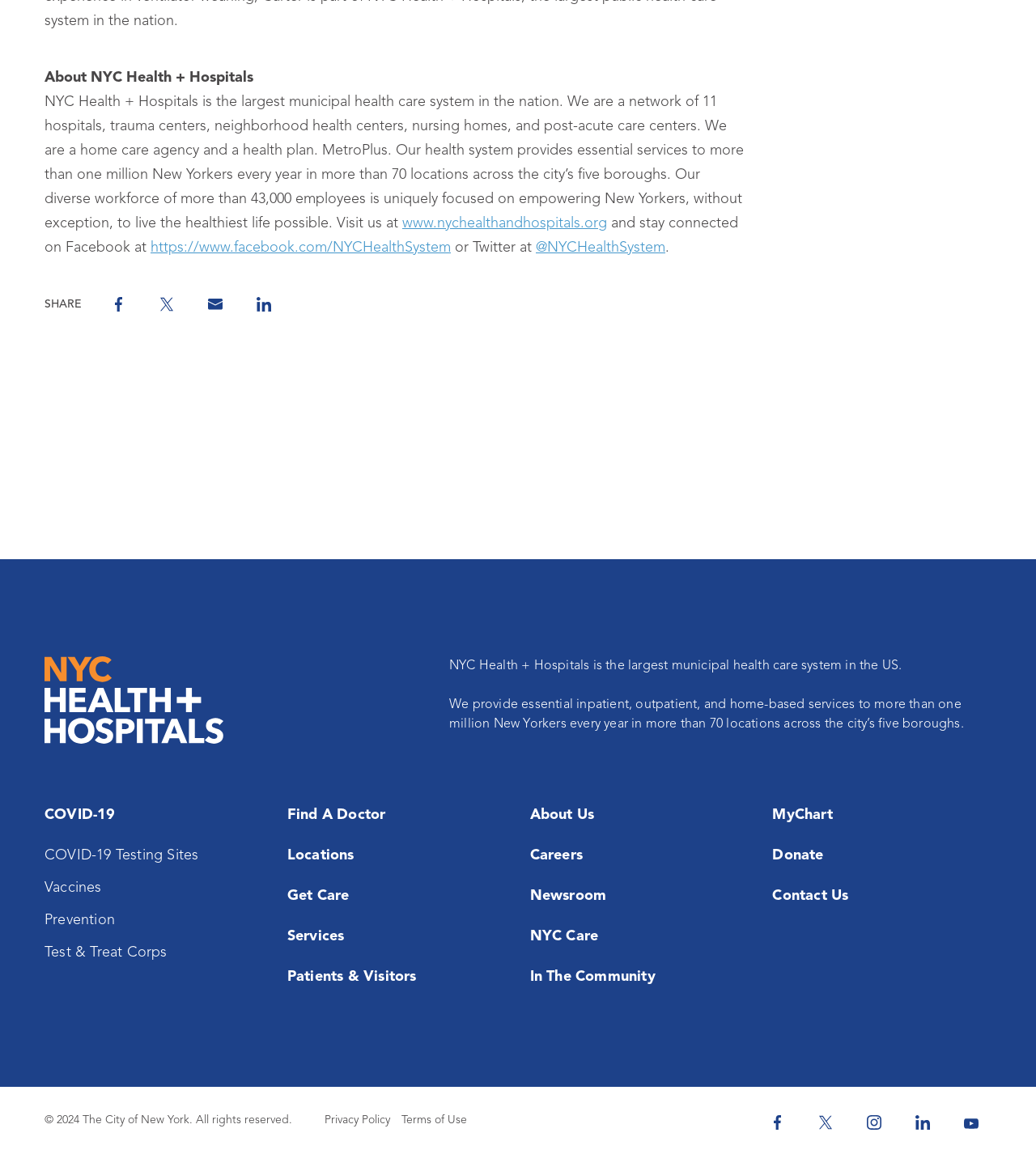What is the name of the health care system?
Look at the screenshot and give a one-word or phrase answer.

NYC Health + Hospitals